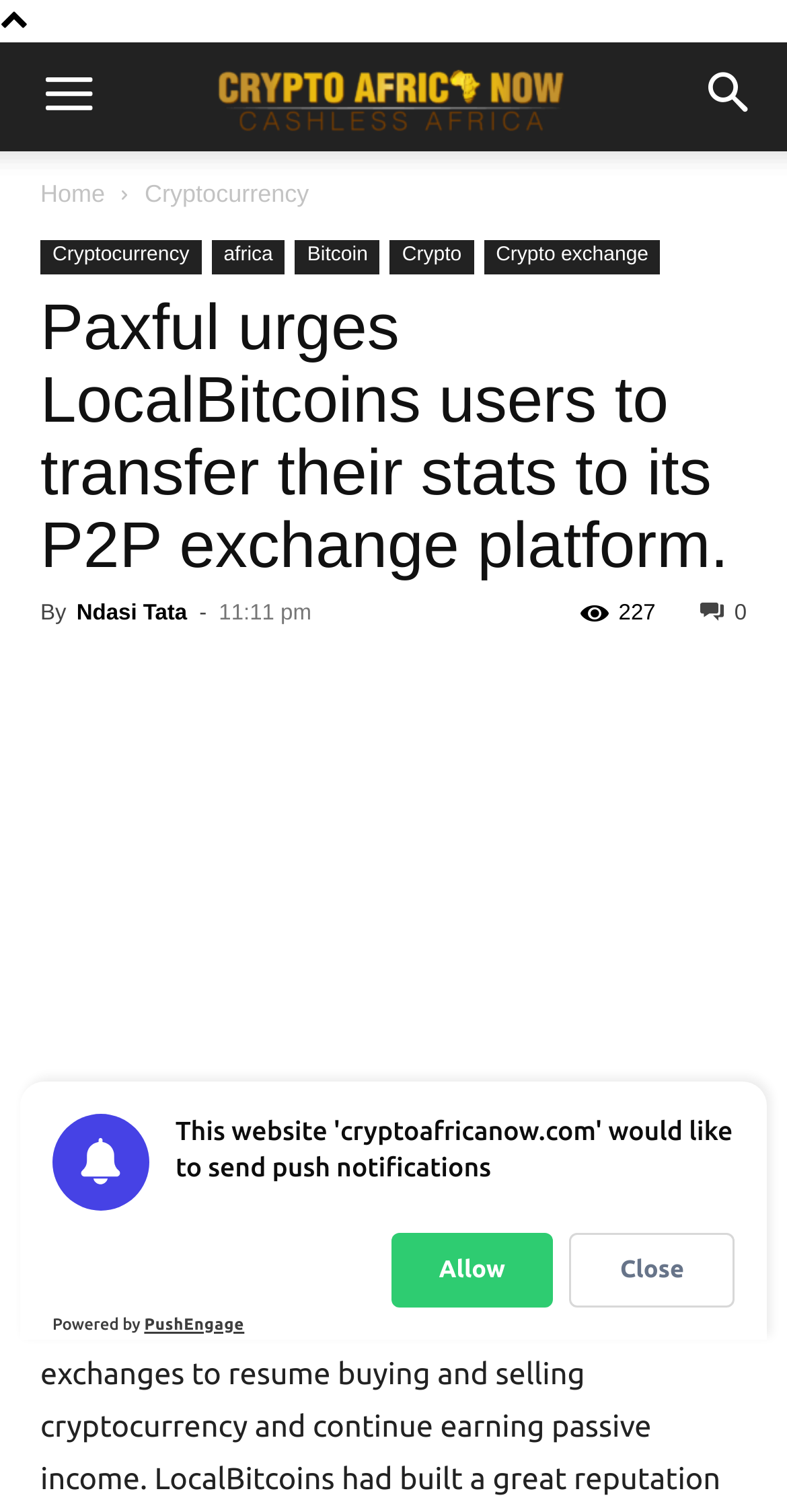Please specify the bounding box coordinates of the area that should be clicked to accomplish the following instruction: "Read the article about cryptocurrency". The coordinates should consist of four float numbers between 0 and 1, i.e., [left, top, right, bottom].

[0.184, 0.119, 0.392, 0.137]